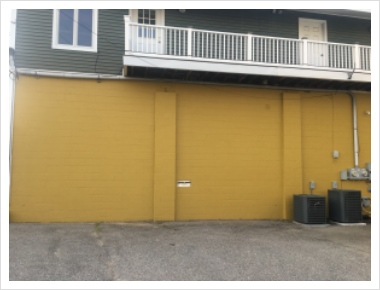Generate a detailed caption that describes the image.

The image showcases a prepared wall in the initial stages of the mural project behind Java Rock in Rock Hall. The wall, painted in a vibrant yellow, is currently blank, serving as a canvas for future artistic work. In the foreground, two air conditioning units are visible, hinting at the operational spaces nearby. Above, the structure features a balcony with white railings, adding a contrasting architectural element. This setting is part of the "Murals of Rock Hall" initiative, highlighting the community's effort to enhance local spaces through art. The project encourages participation from various community members and aims to beautify the area while drawing visitors' interest.